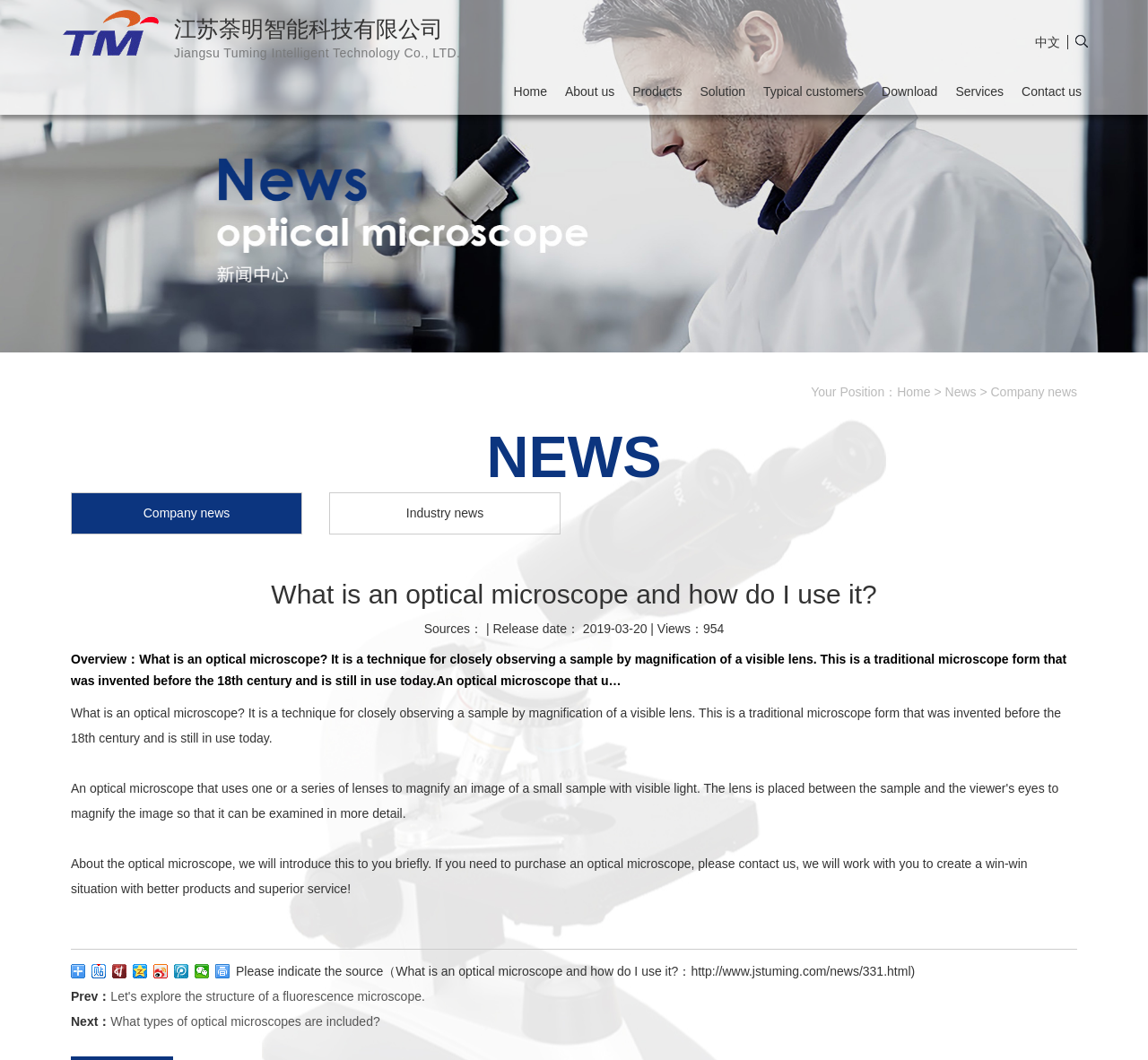Please predict the bounding box coordinates of the element's region where a click is necessary to complete the following instruction: "Read Company news". The coordinates should be represented by four float numbers between 0 and 1, i.e., [left, top, right, bottom].

[0.863, 0.363, 0.938, 0.377]